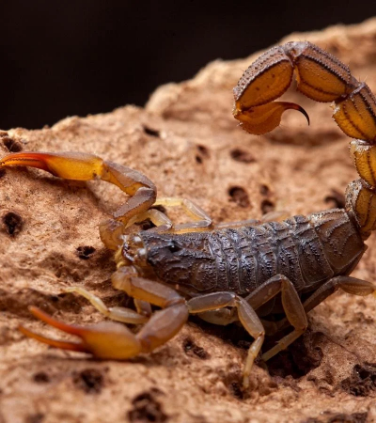Describe every important feature and element in the image comprehensively.

The image features a close-up view of a scorpion, showcasing its distinct physical characteristics. The scorpion is positioned on a textured, natural surface, highlighting its segmented body and curved tail, which is a key identifier of its species. The pincers are prominently displayed, suggesting an alert or defensive posture. Scorpions are predatory arachnids, known for their venomous sting and adaptability to various environments, including the desert climates of Las Vegas. This visual representation emphasizes the importance of professional pest control services, such as those offered by local experts, to manage scorpion populations and ensure a safe home environment.